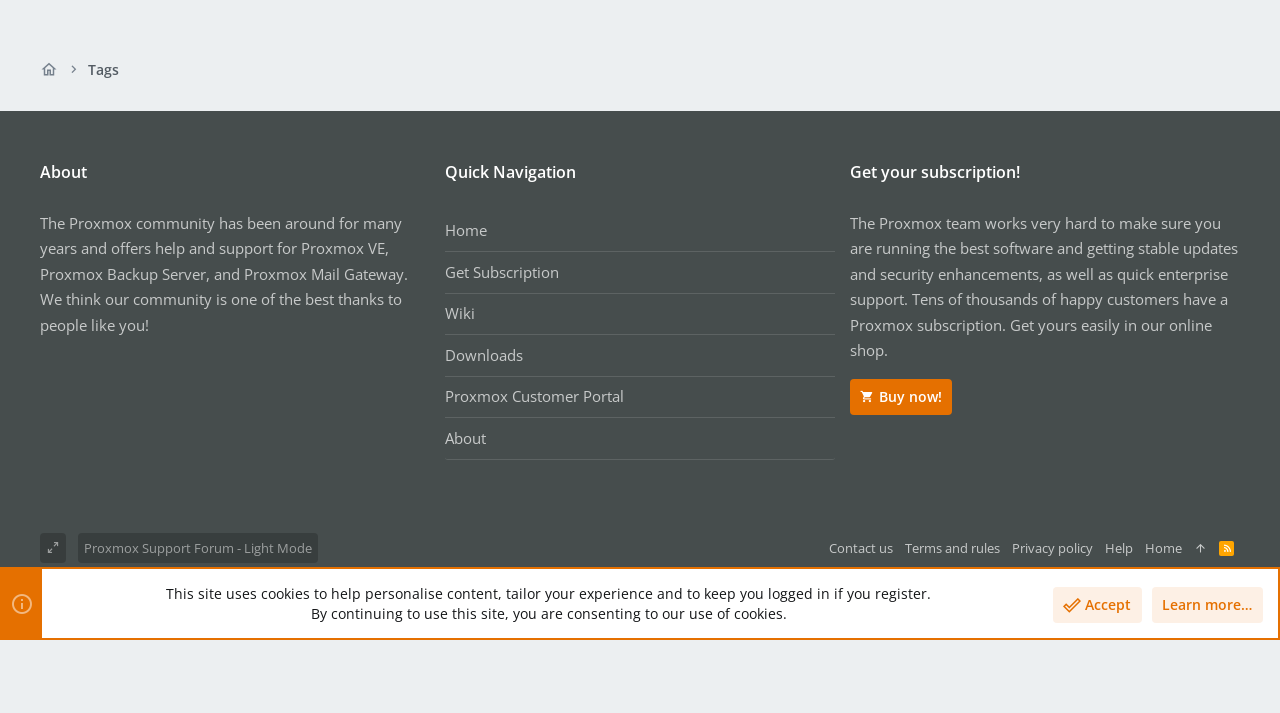Find the coordinates for the bounding box of the element with this description: "Terms and rules".

[0.702, 0.747, 0.786, 0.79]